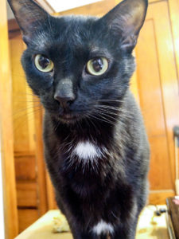Describe all significant details and elements found in the image.

In this charming photograph, a black cat named Nuit is shown up close, capturing the viewer's attention with its striking green eyes and curious expression. Nuit features a glossy black coat with a distinct white patch on its chest, giving it a unique appearance. The background reveals wooden paneling, adding warmth to the scene. This image is part of a series highlighting the playful and endearing moments of this feline, often accompanied by the owner's reflections on their playful antics. The photograph beautifully showcases Nuit's personality and the comfort of home life, inviting viewers to appreciate the little joys brought by a beloved pet.